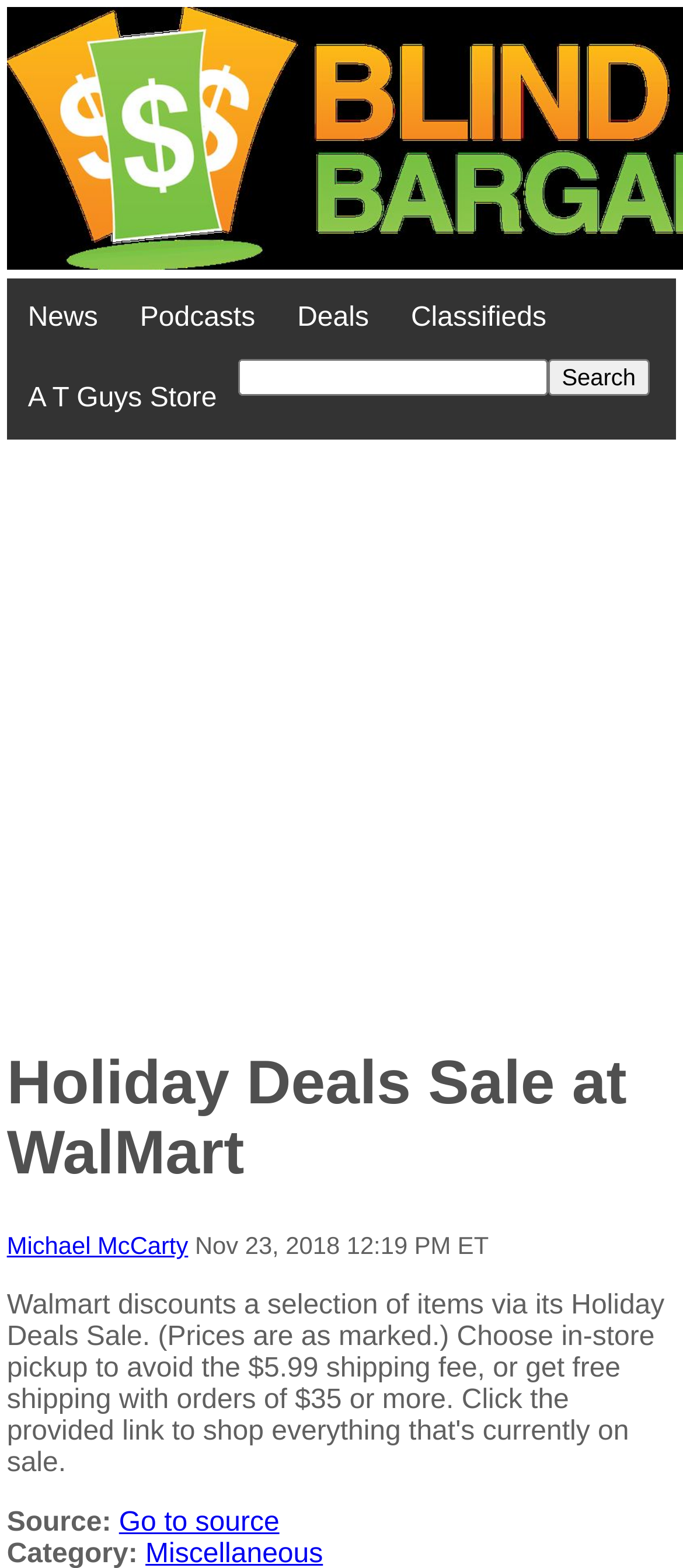Provide the bounding box coordinates of the area you need to click to execute the following instruction: "Check the Holiday Deals Sale at WalMart".

[0.01, 0.67, 0.99, 0.759]